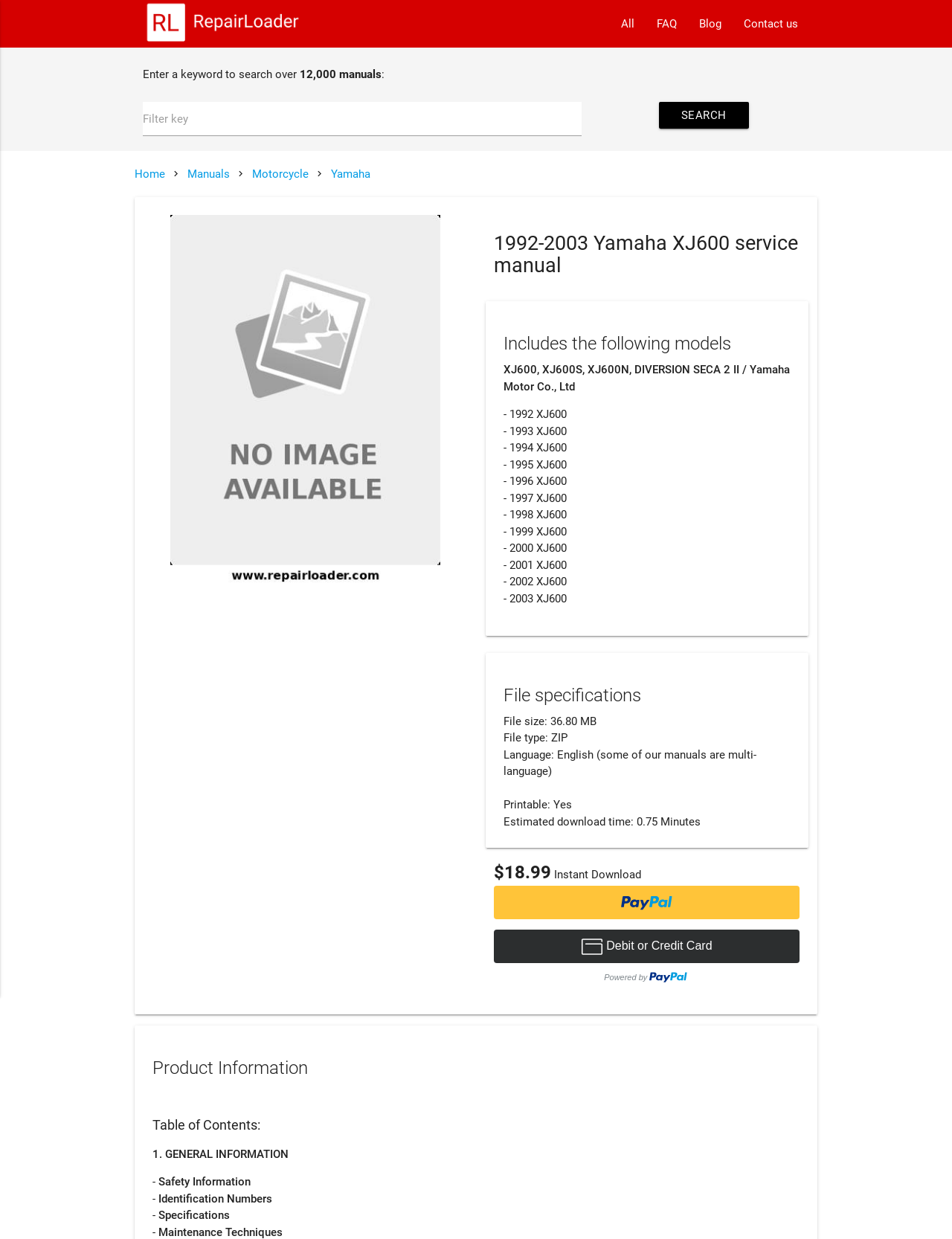Please predict the bounding box coordinates (top-left x, top-left y, bottom-right x, bottom-right y) for the UI element in the screenshot that fits the description: Manuals

[0.197, 0.134, 0.241, 0.147]